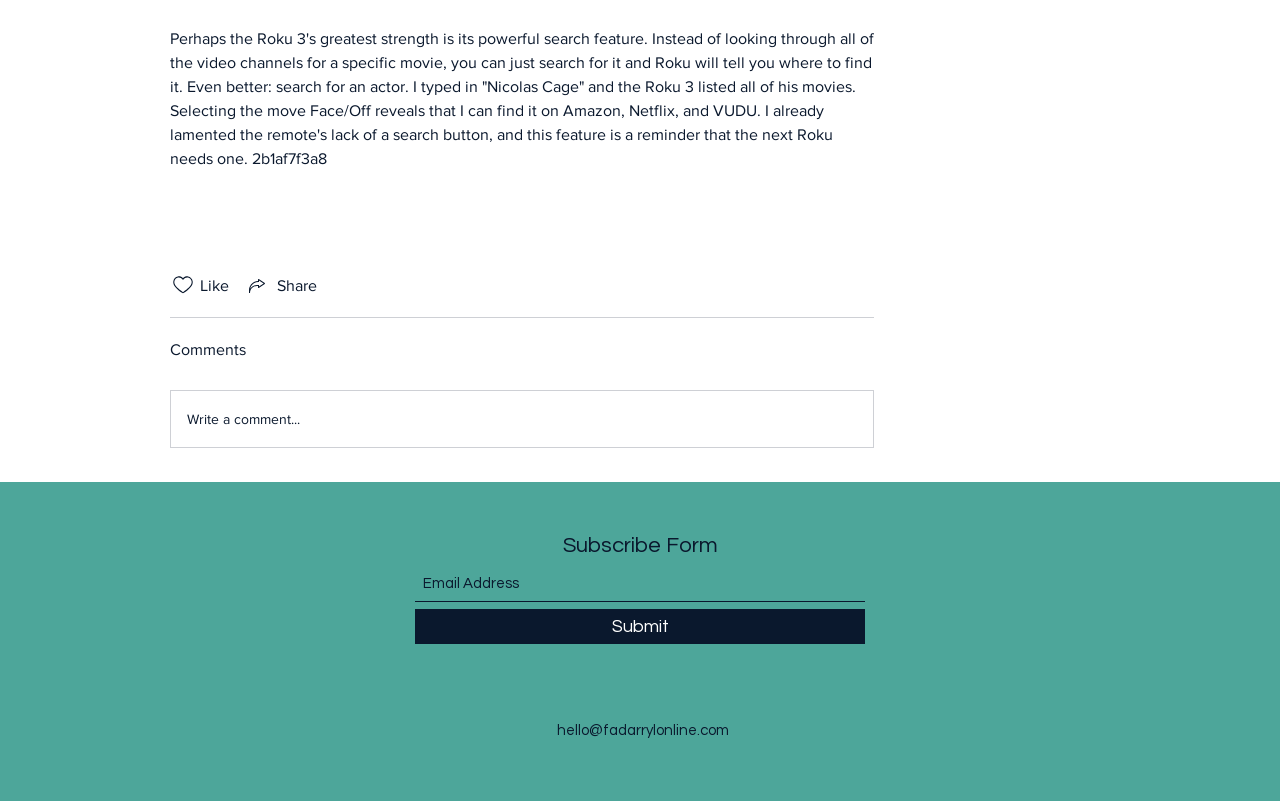Please specify the bounding box coordinates of the region to click in order to perform the following instruction: "Write a comment".

[0.134, 0.488, 0.682, 0.558]